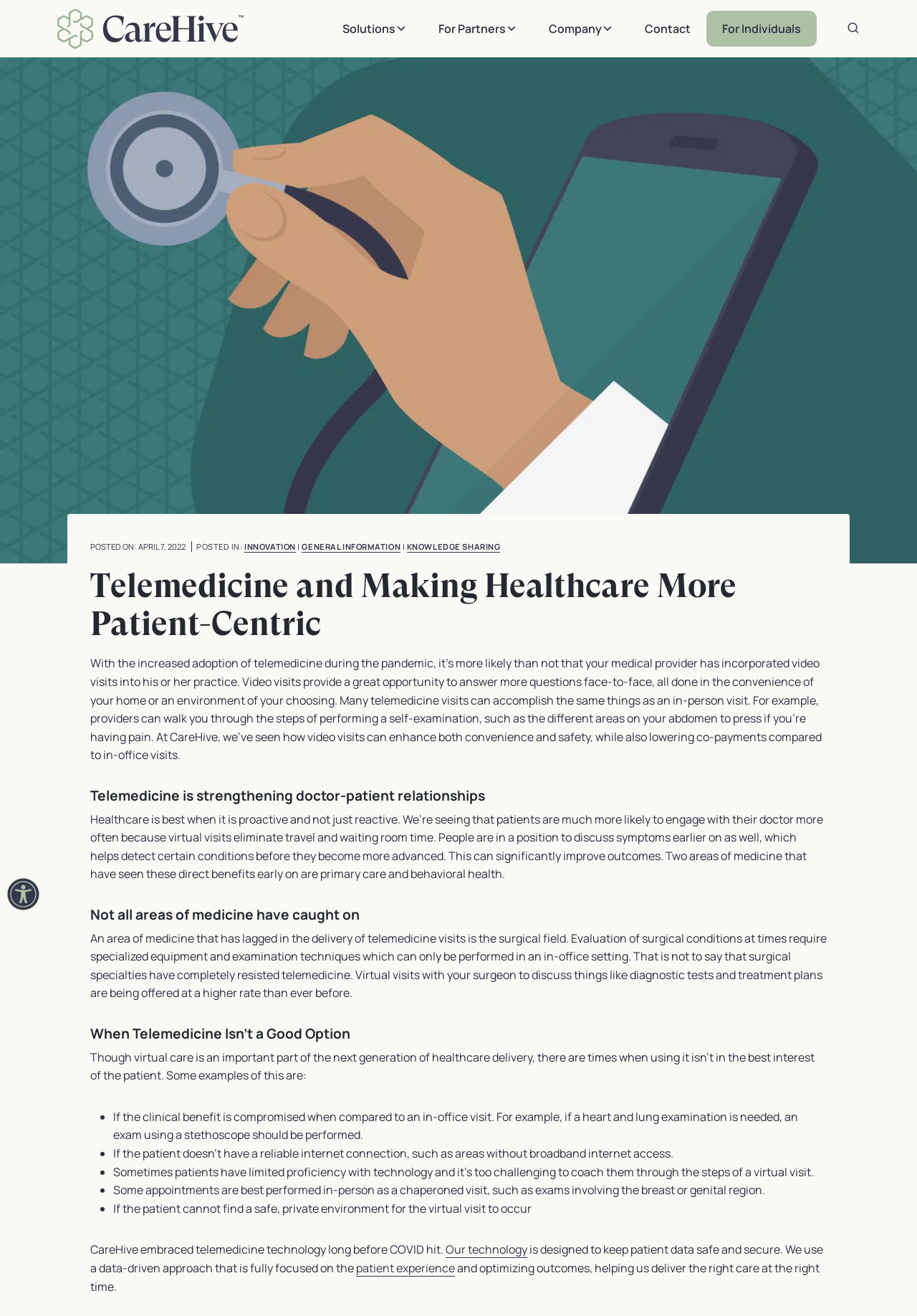What is an example of a medical condition that may require an in-office visit?
Please give a well-detailed answer to the question.

The webpage mentions that some medical conditions, such as heart and lung examinations, may require an in-office visit because they cannot be effectively performed through telemedicine, and an exam using a stethoscope is necessary.